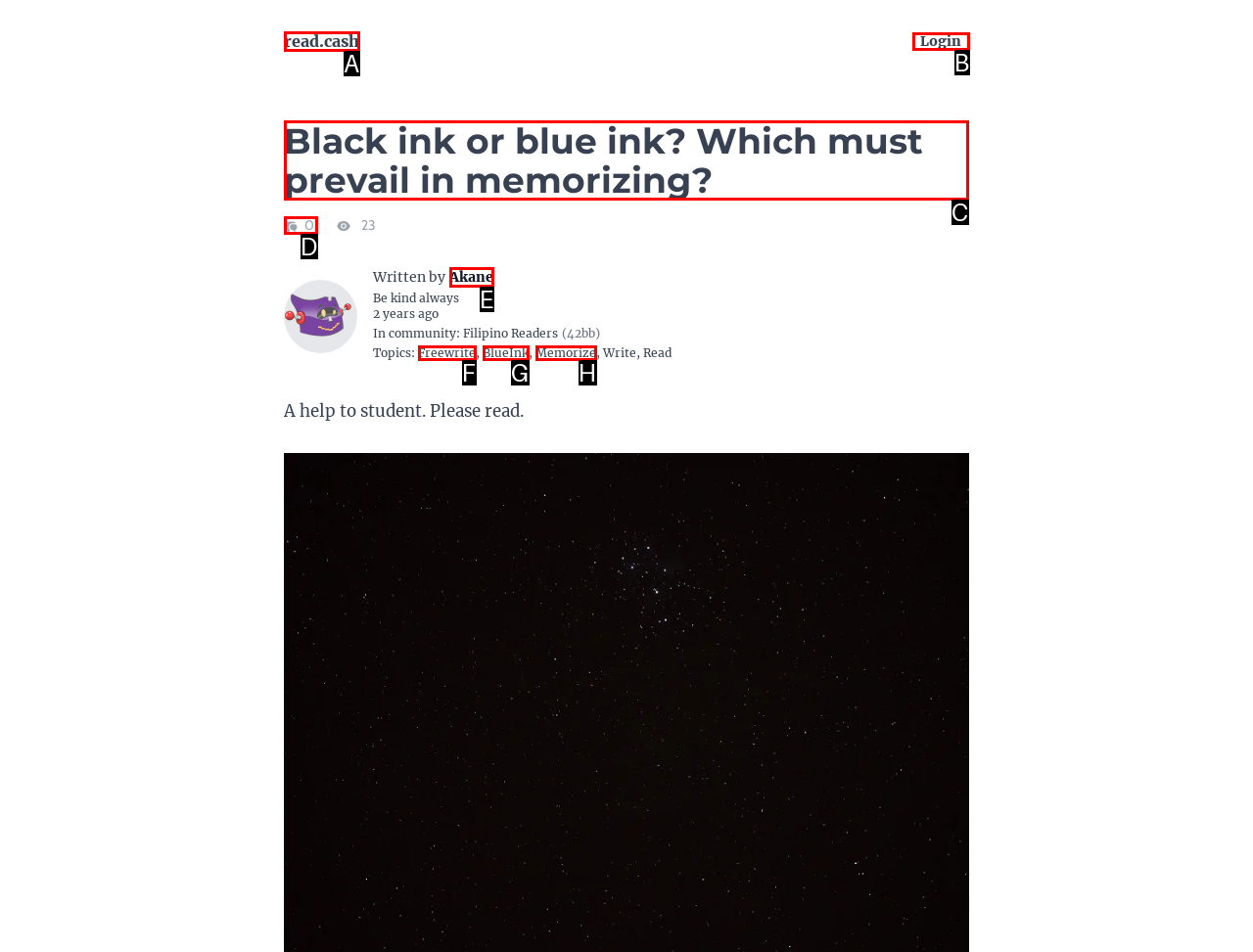Indicate the HTML element that should be clicked to perform the task: read the article Reply with the letter corresponding to the chosen option.

C